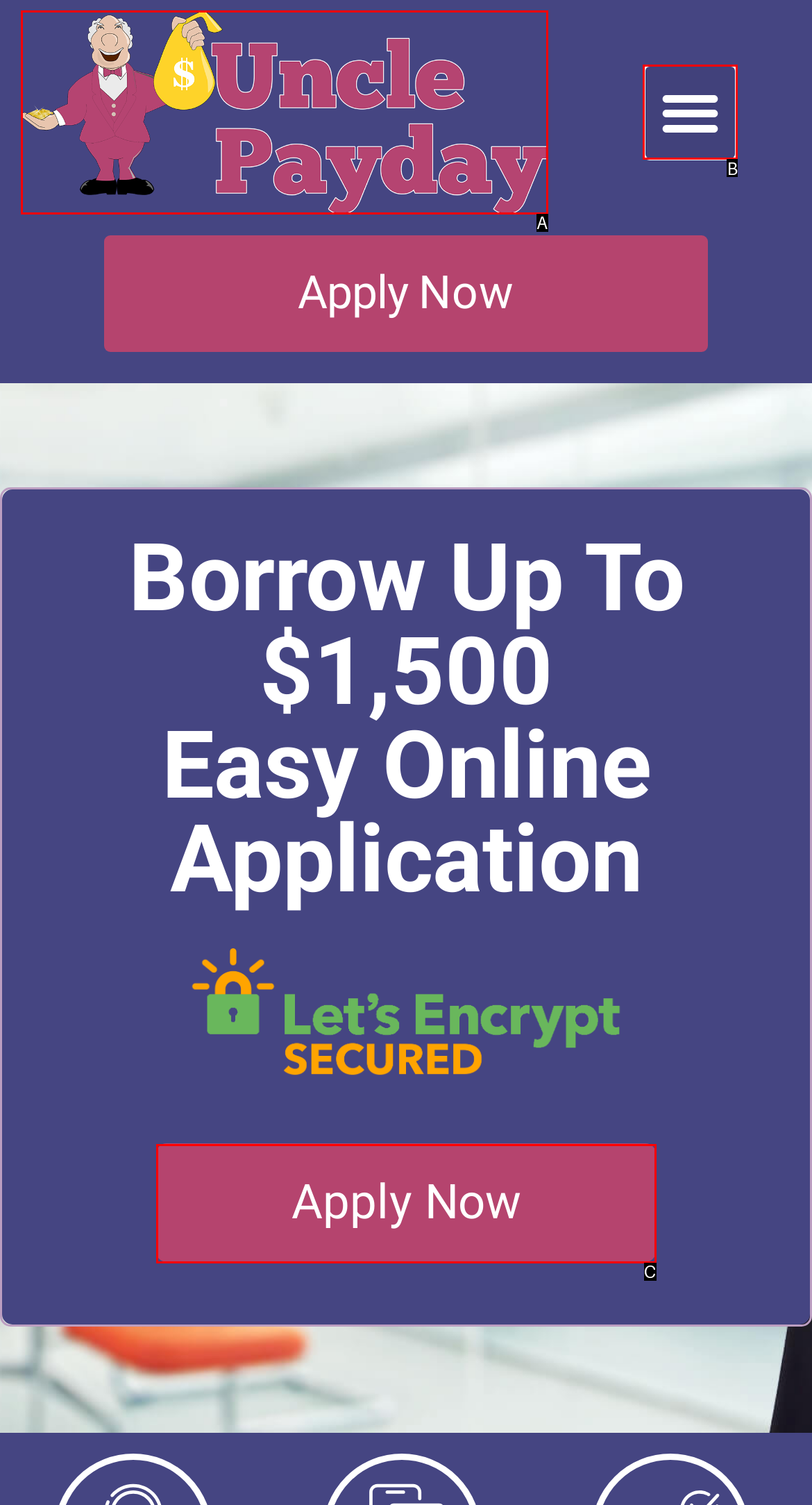Tell me which option best matches this description: alt="Uncle Payday Logo"
Answer with the letter of the matching option directly from the given choices.

A